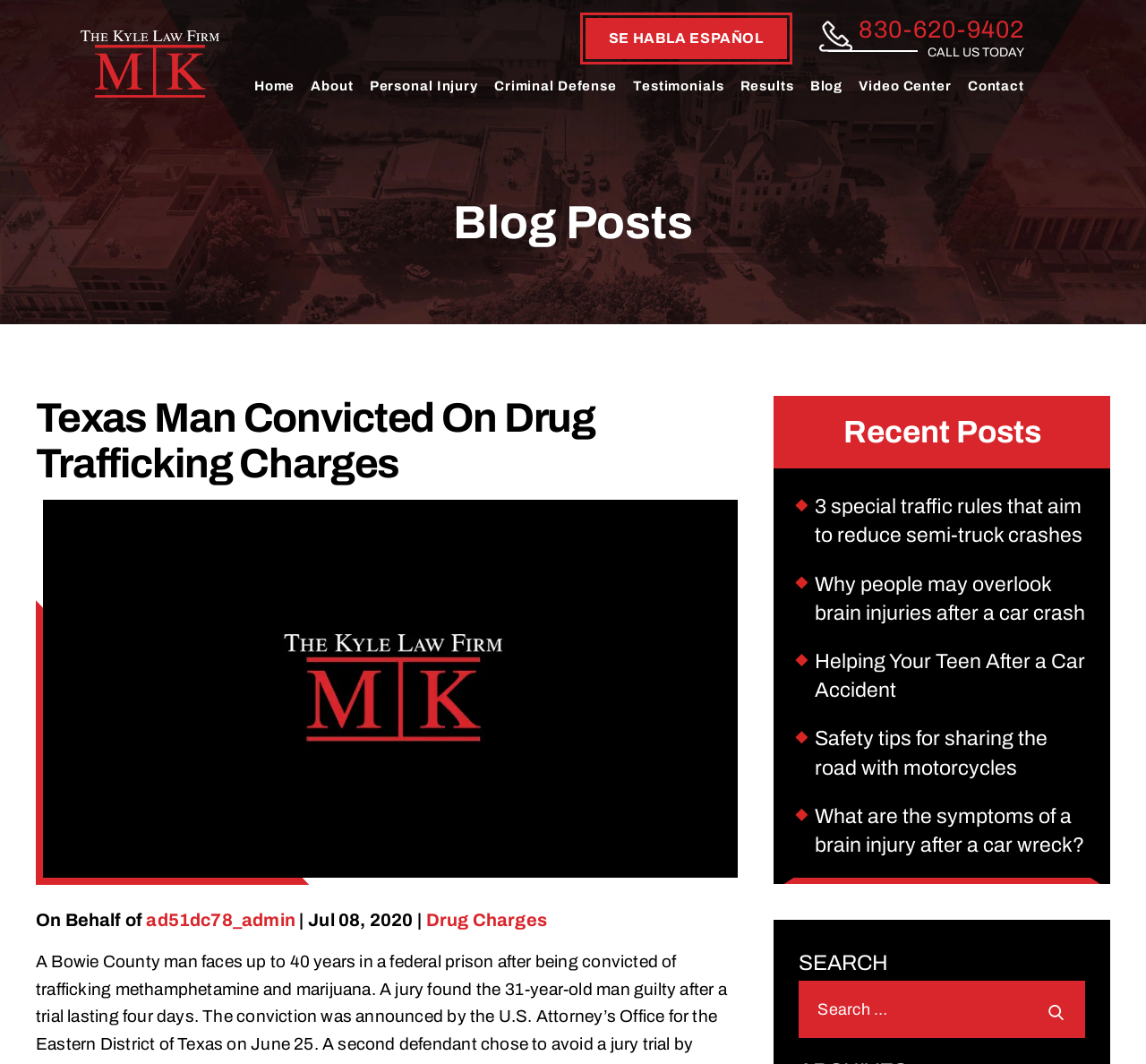Please identify the bounding box coordinates of where to click in order to follow the instruction: "View the 'Recent Posts'".

[0.675, 0.372, 0.969, 0.44]